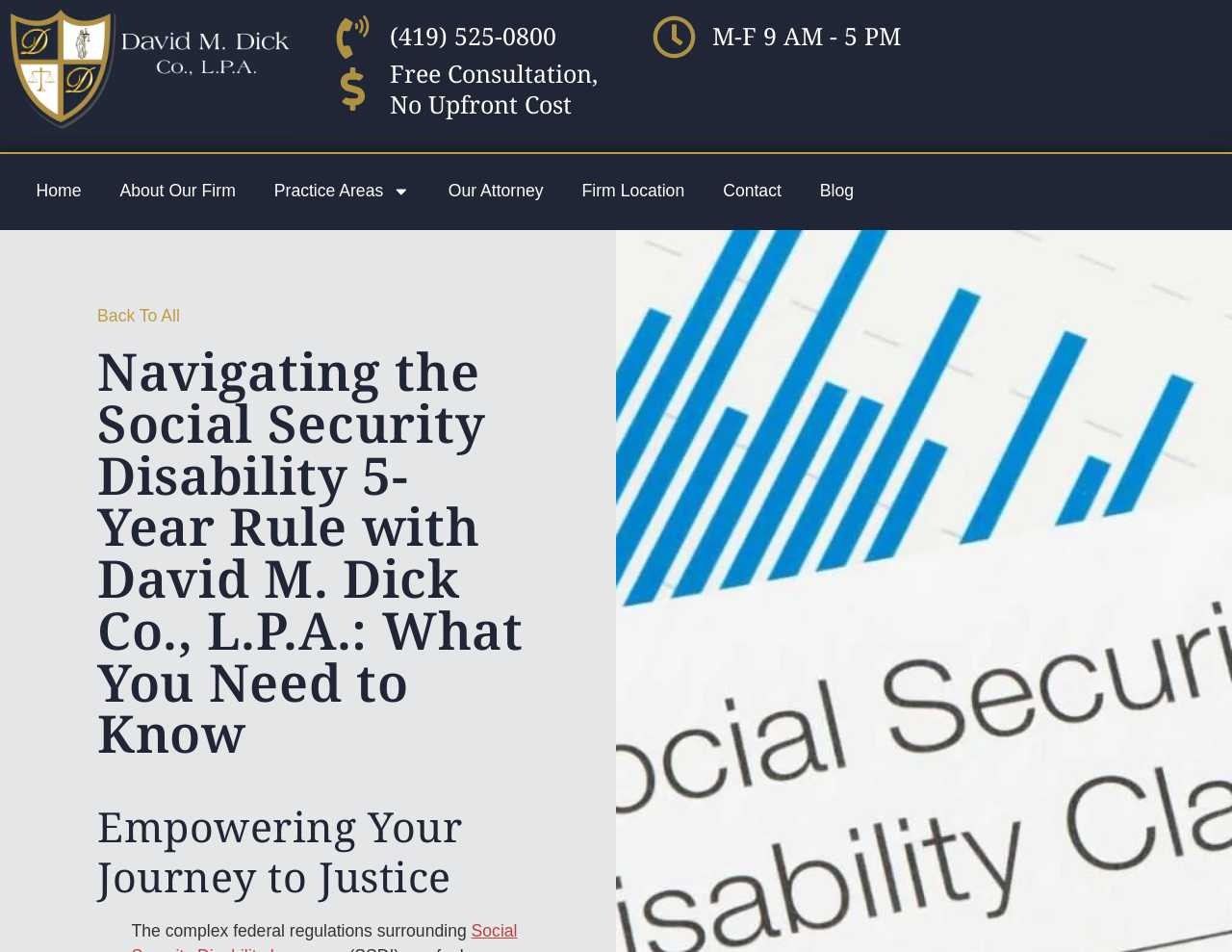Please study the image and answer the question comprehensively:
What are the office hours of David M. Dick Co., L.P.A.?

I found the office hours by looking at the top right corner of the webpage, where it is displayed as a static text.